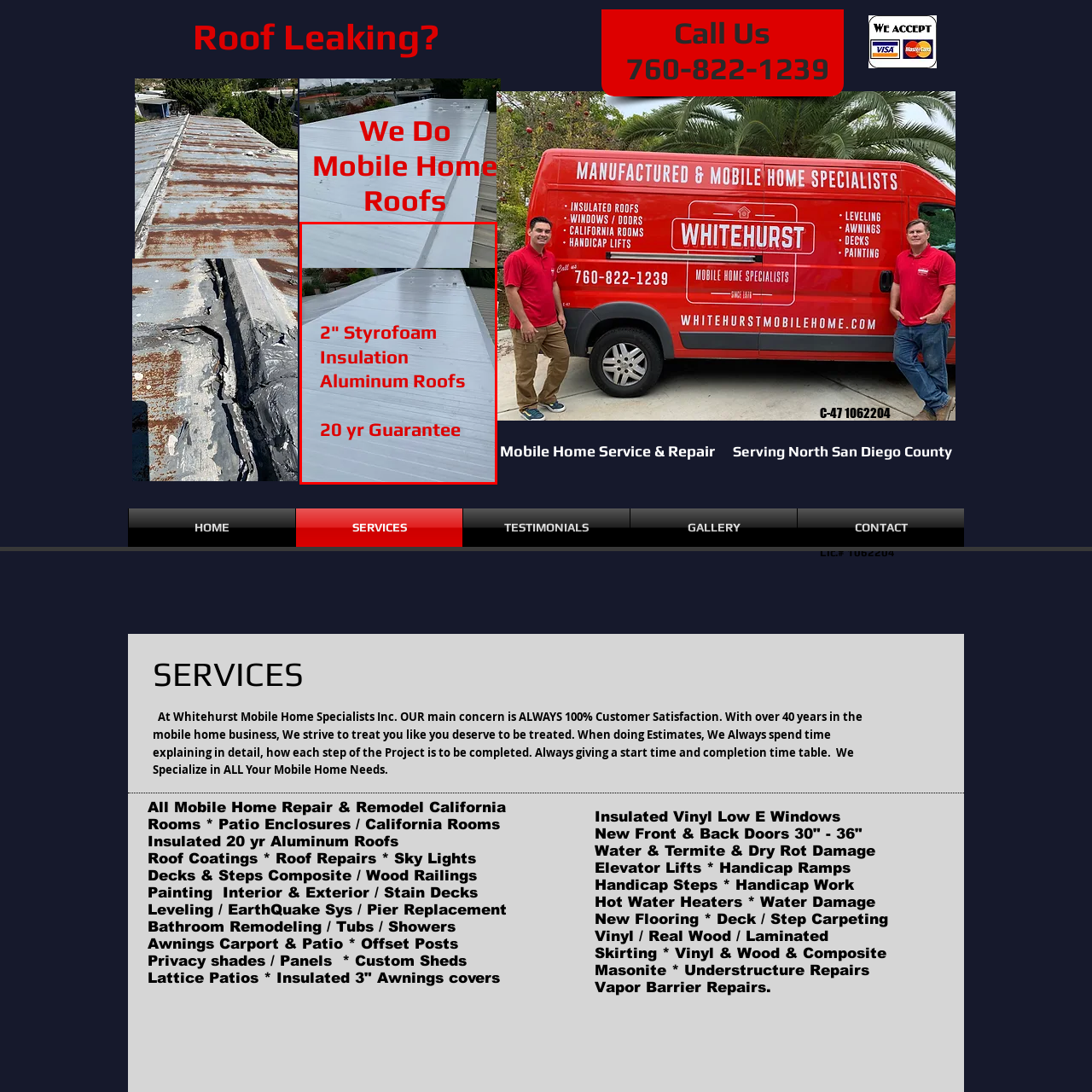What is the duration of the guarantee offered?
Please review the image inside the red bounding box and answer using a single word or phrase.

20 years